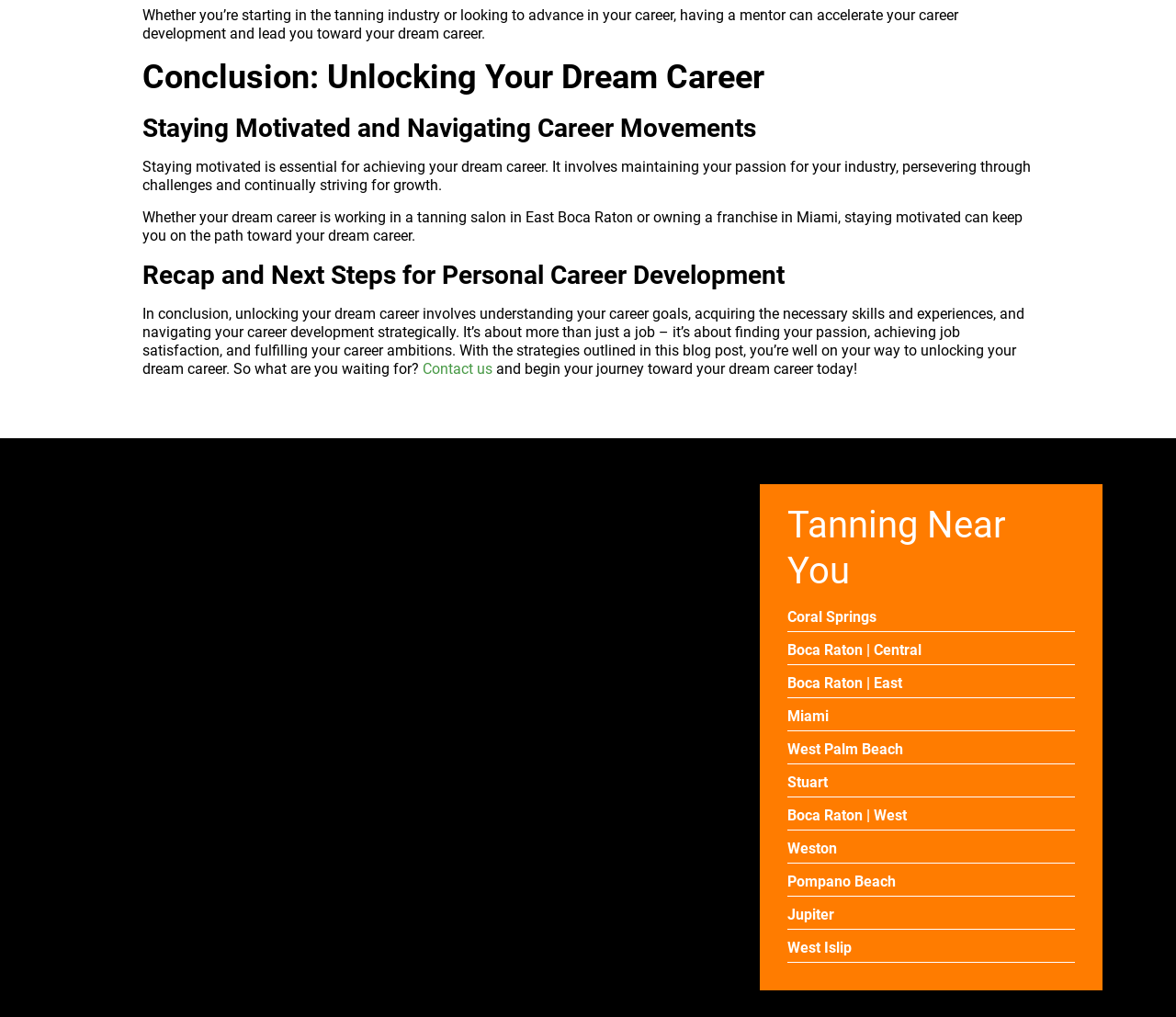Using the details in the image, give a detailed response to the question below:
What is the importance of staying motivated?

According to the webpage, staying motivated is essential for achieving one's dream career, as it involves maintaining passion, persevering through challenges, and continually striving for growth.